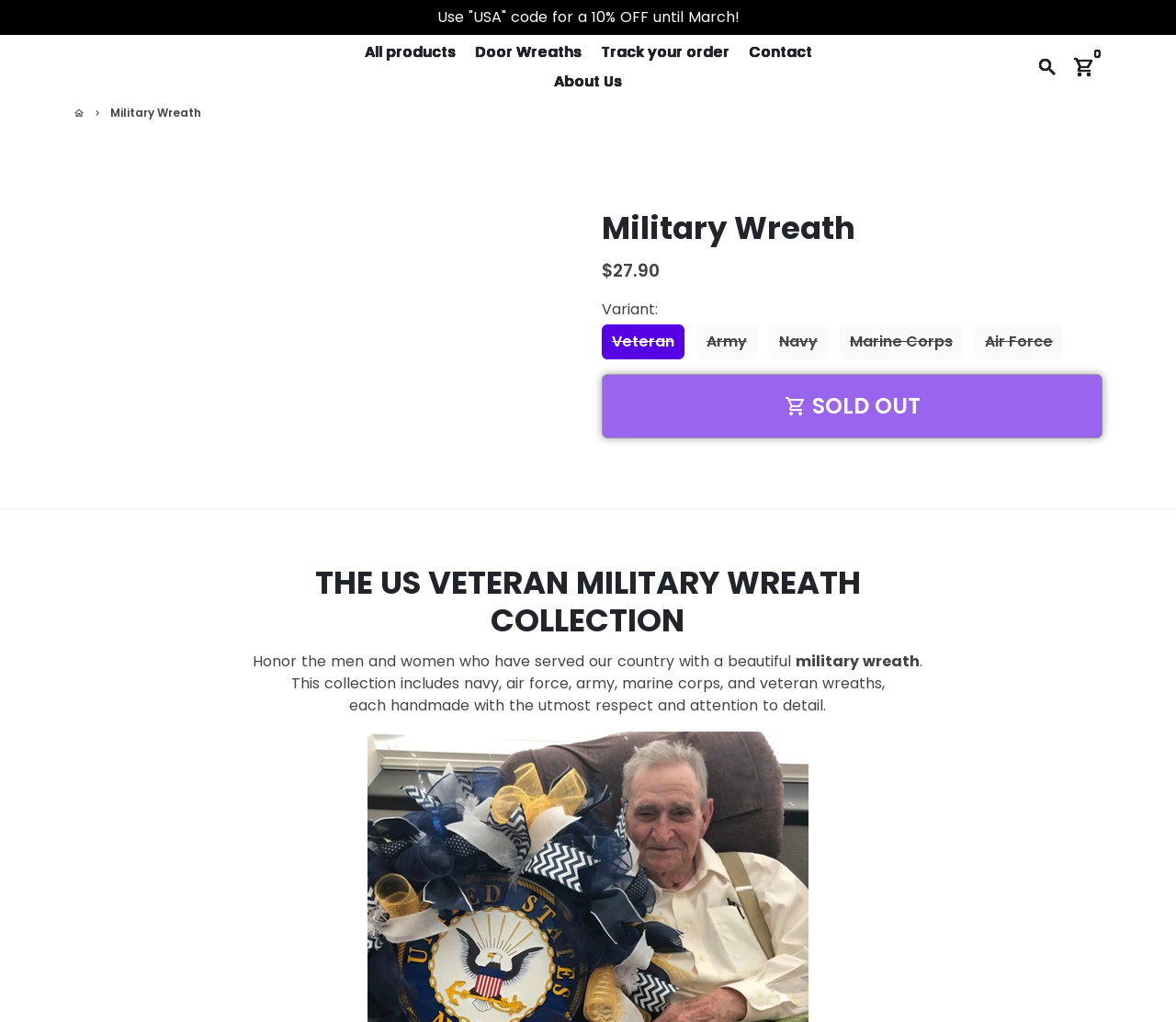Based on the element description: "Track your order", identify the UI element and provide its bounding box coordinates. Use four float numbers between 0 and 1, [left, top, right, bottom].

[0.504, 0.036, 0.626, 0.065]